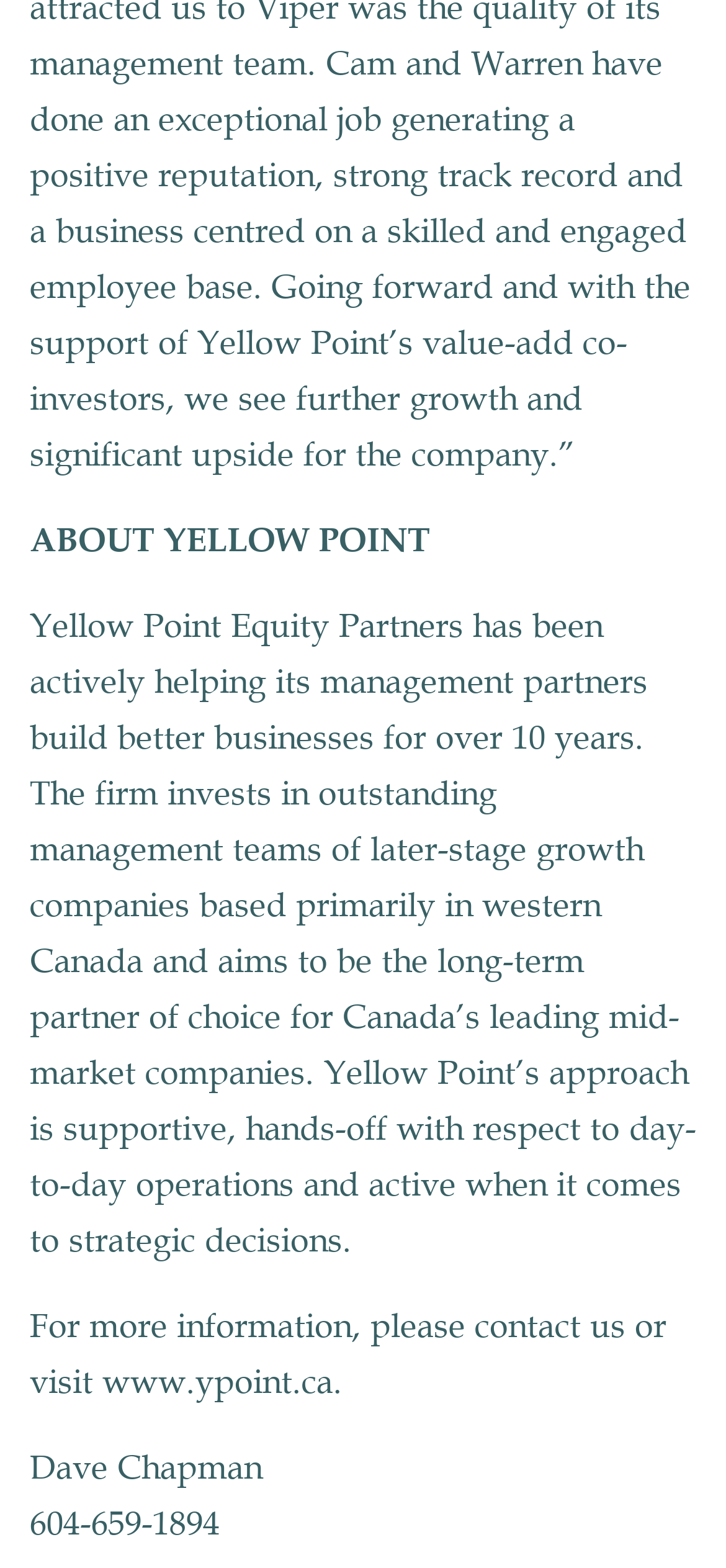What is the primary region of investment?
Refer to the image and provide a one-word or short phrase answer.

Western Canada